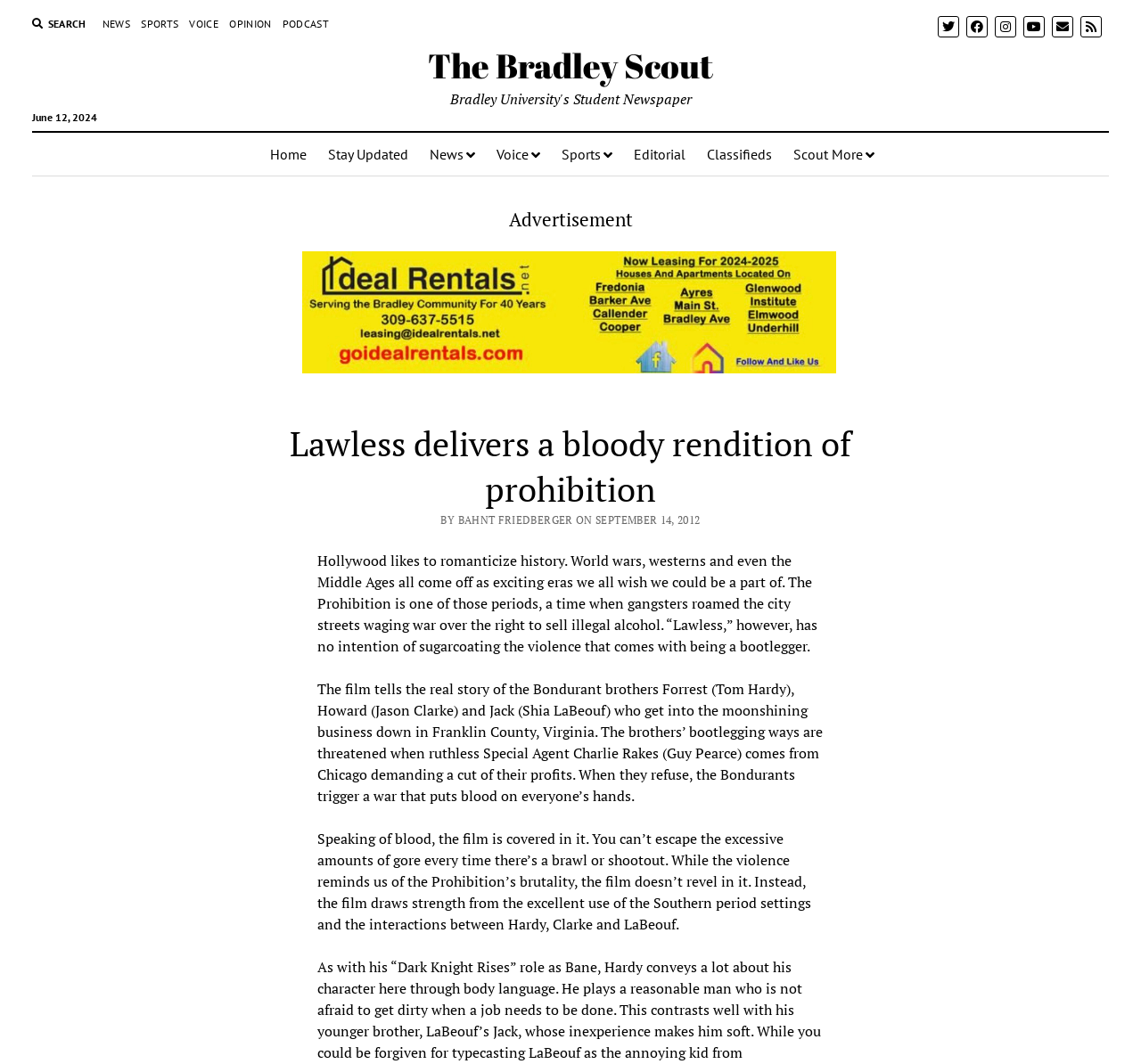Answer the following query concisely with a single word or phrase:
What is the name of the publication?

The Bradley Scout